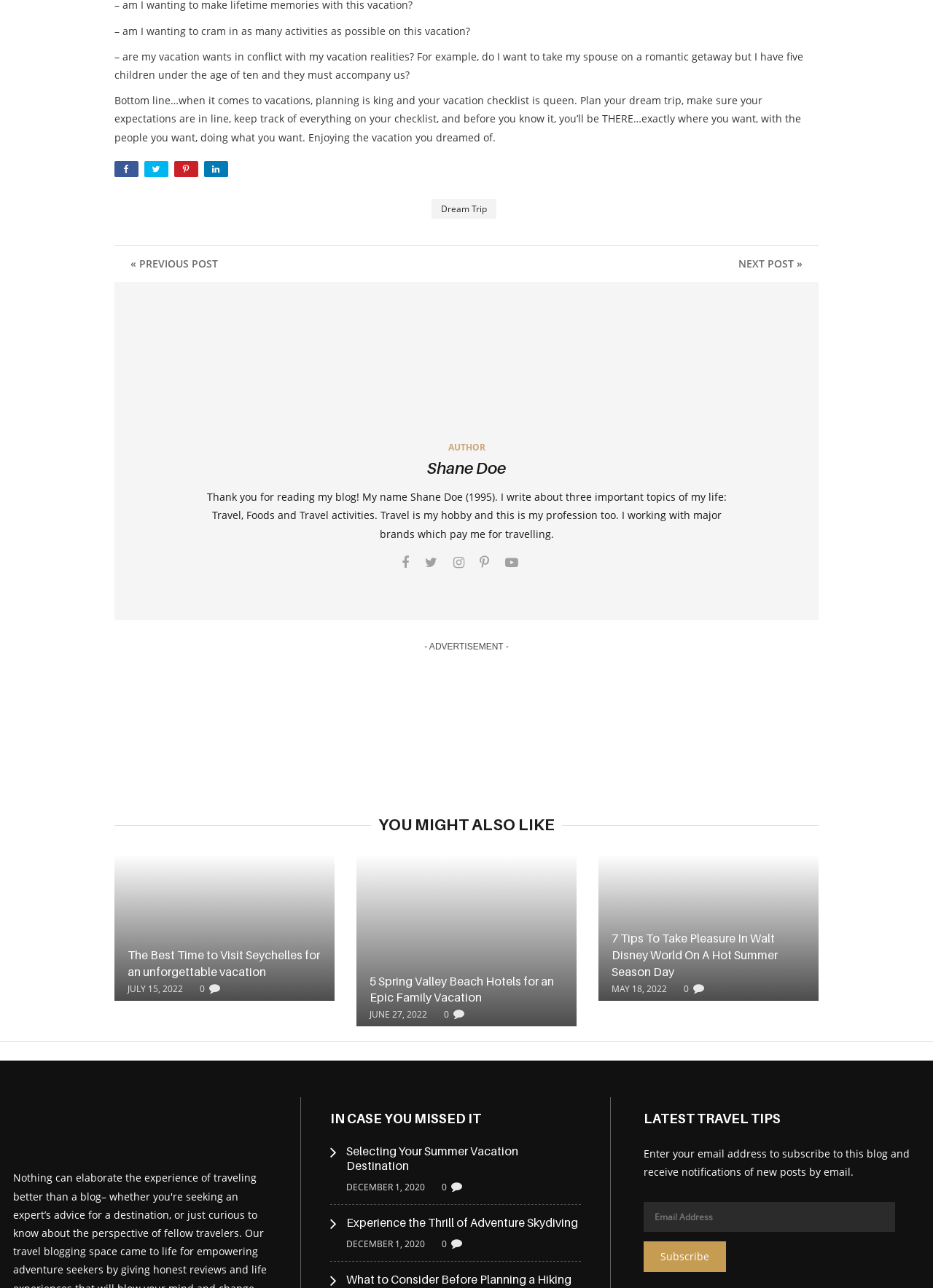What is the author's name?
Answer the question with as much detail as possible.

The author's name is mentioned in the section 'AUTHOR' where it says 'Shane Doe'.